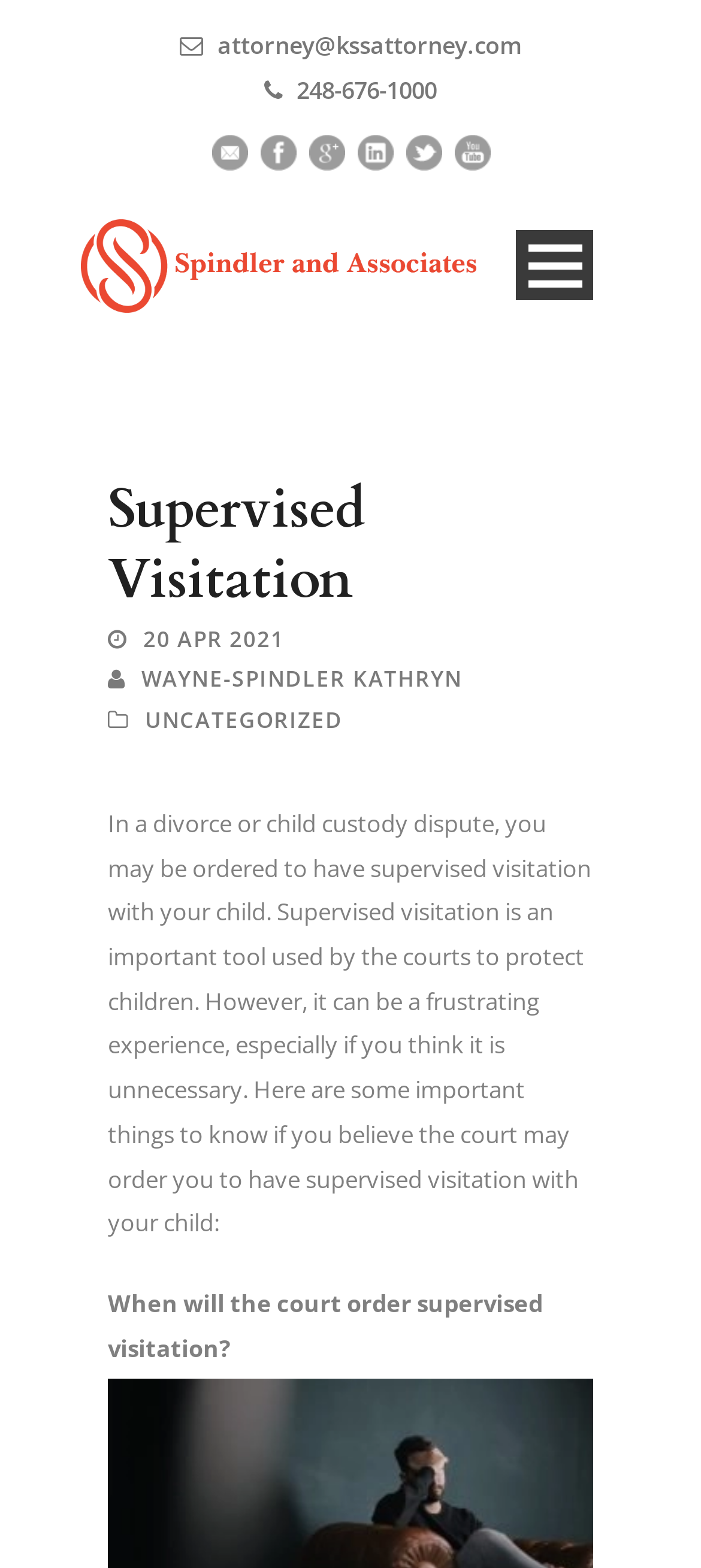Could you provide the bounding box coordinates for the portion of the screen to click to complete this instruction: "Read the 'Legal Blog'"?

[0.115, 0.463, 0.885, 0.52]